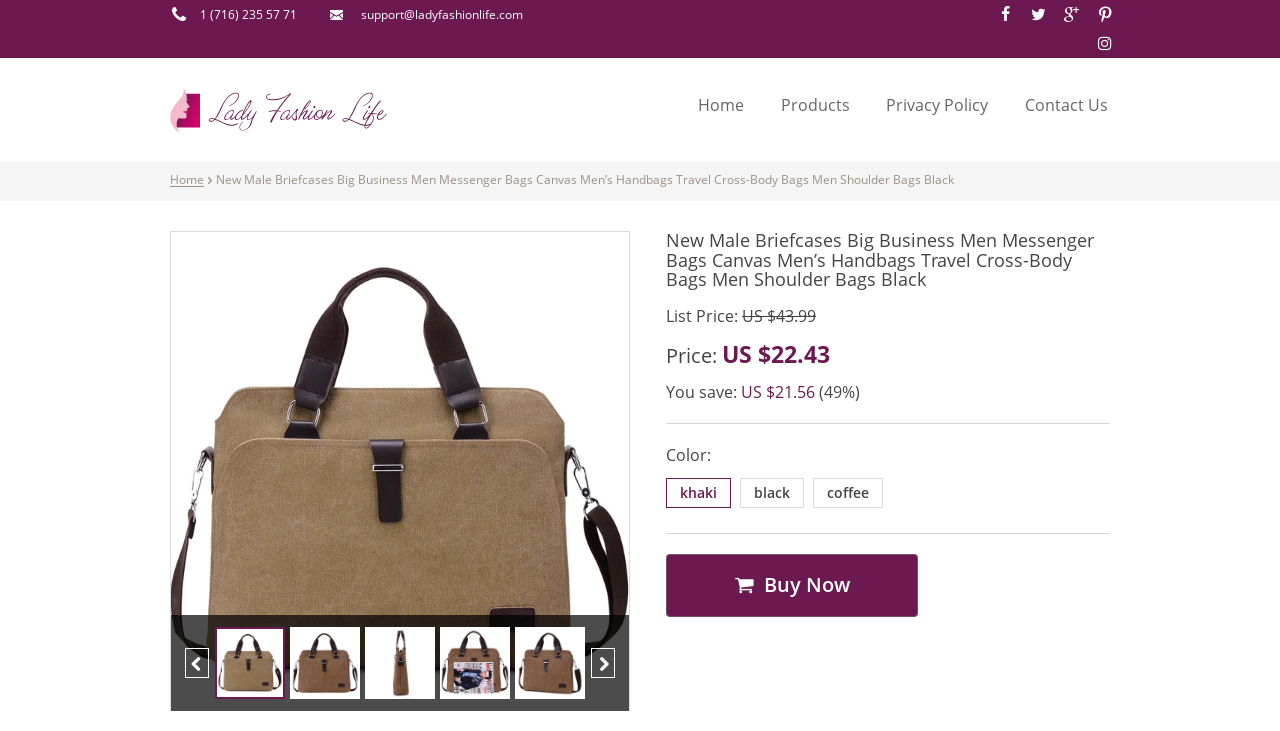Analyze the image and deliver a detailed answer to the question: What is the price of the product?

I found the price of the product by looking at the text 'US $22.43' which is located below the 'List Price:' text.